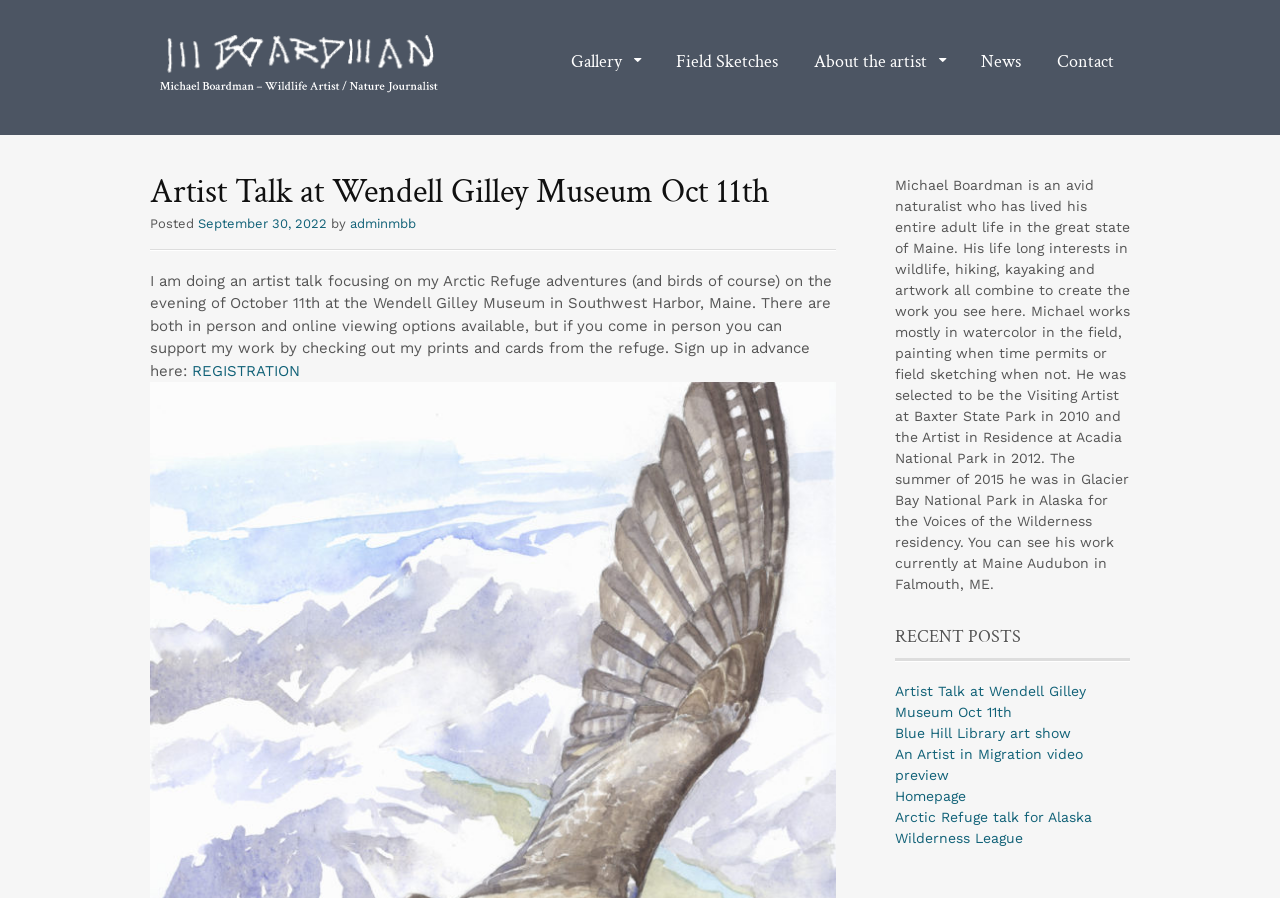Where is the Wendell Gilley Museum located?
Using the visual information, respond with a single word or phrase.

Southwest Harbor, Maine